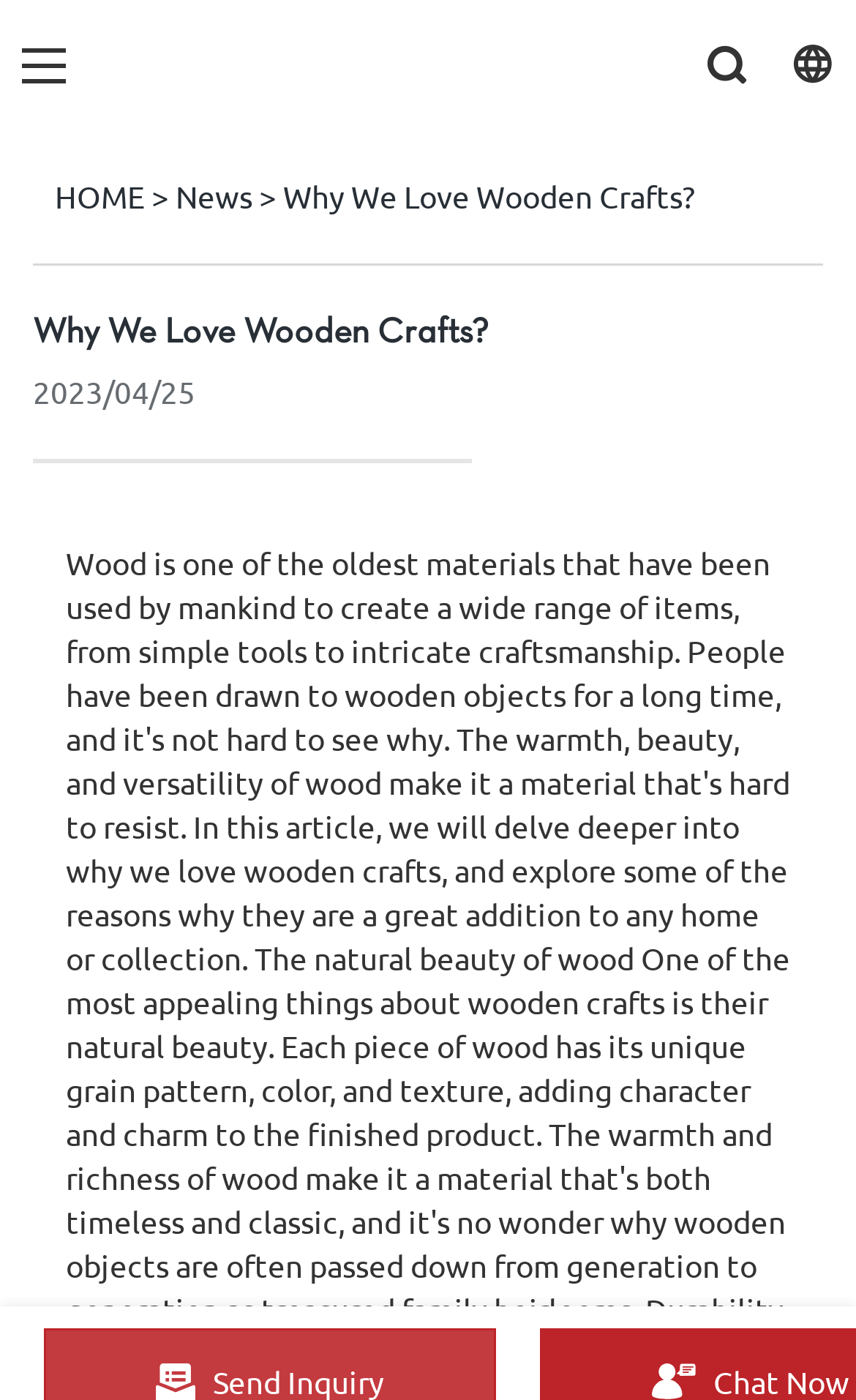Give a complete and precise description of the webpage's appearance.

The webpage is about PHOTA Crafts, with a prominent link and image at the top center of the page, both labeled "PHOTA Crafts". 

To the top left, there is a navigation menu consisting of three links: "HOME", "News", and "Why We Love Wooden Crafts?". 

Below the navigation menu, there is a heading that reads "Why We Love Wooden Crafts?", which spans almost the entire width of the page. 

Underneath the heading, there is a date "2023/04/25" located at the top left corner of the page.